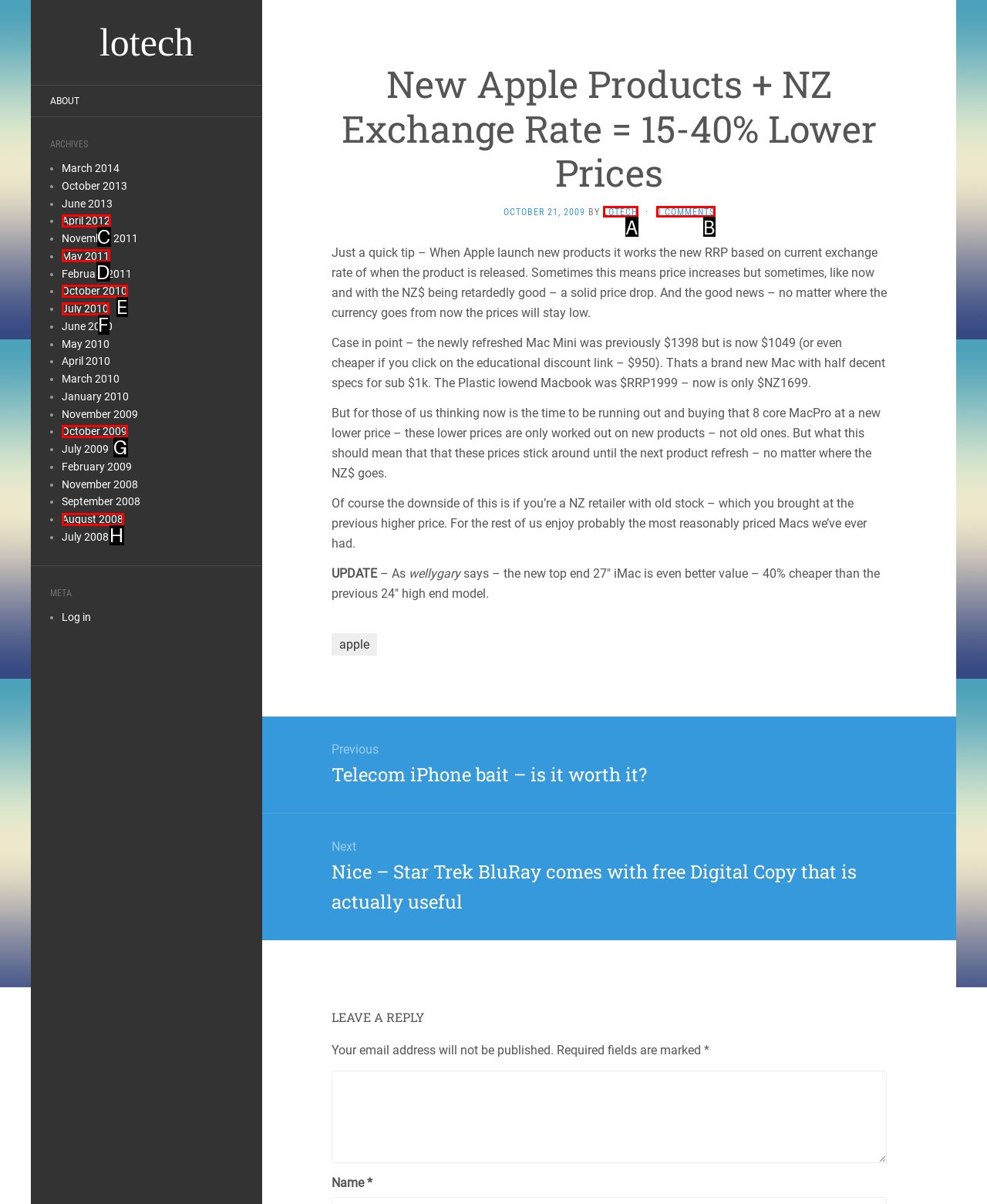Tell me which one HTML element best matches the description: May 2011 Answer with the option's letter from the given choices directly.

D